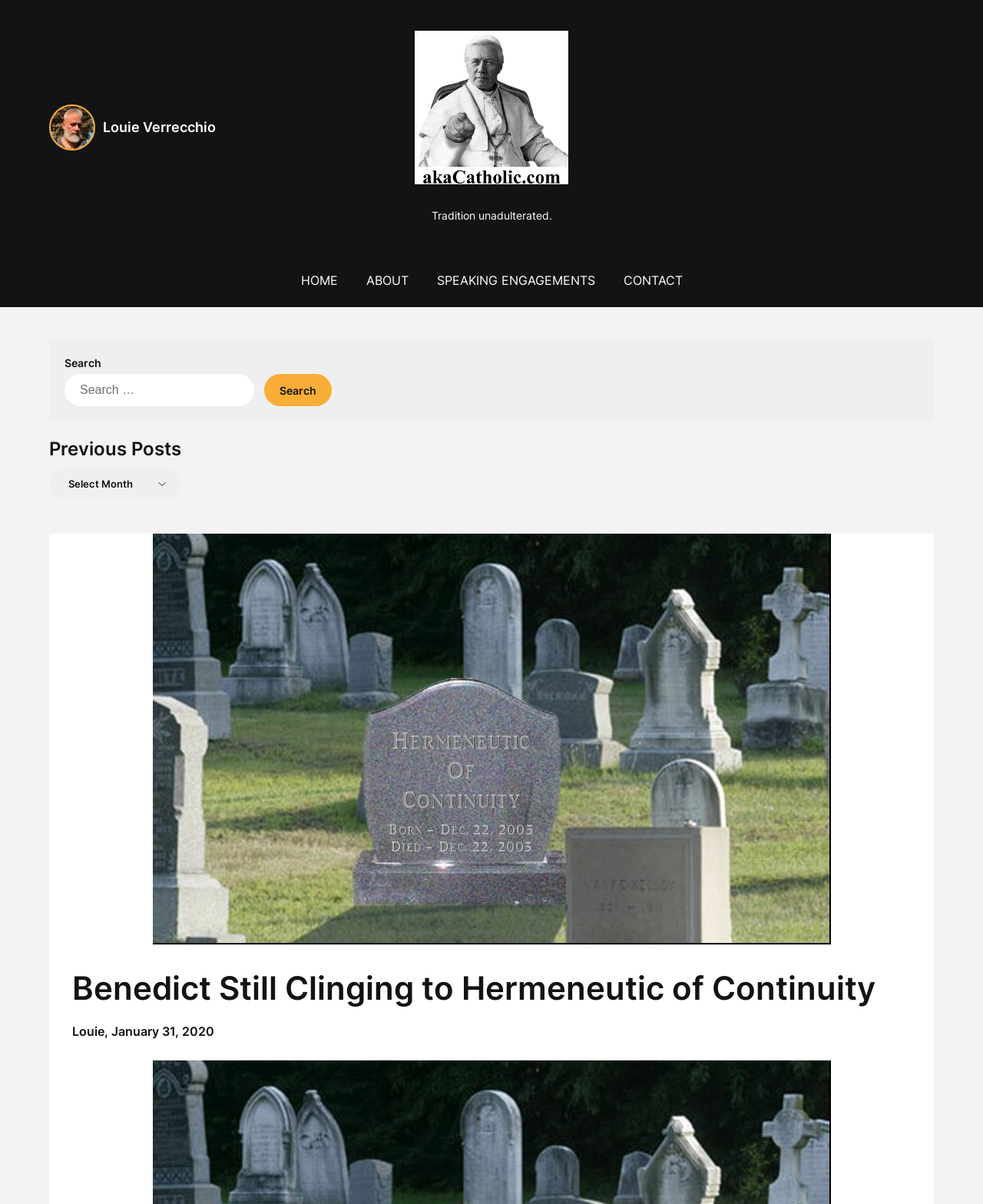Provide a one-word or short-phrase answer to the question:
How many navigation links are there?

4